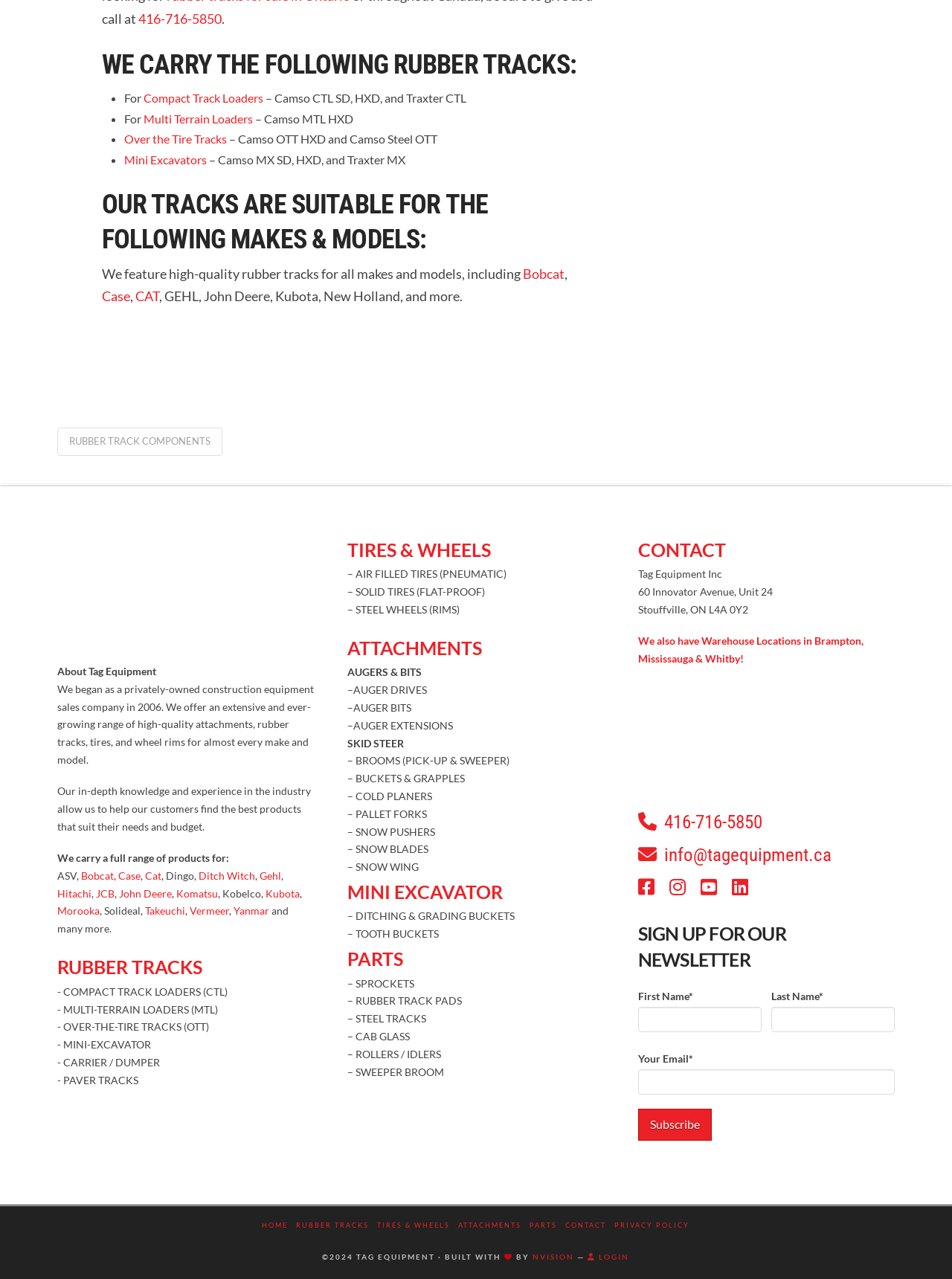Using the information in the image, give a comprehensive answer to the question: 
What is the purpose of the rubber tracks offered by Tag Equipment?

The rubber tracks offered by Tag Equipment are suitable for various construction equipment such as compact track loaders, multi-terrain loaders, and mini excavators, indicating that their purpose is for use in construction and related industries.